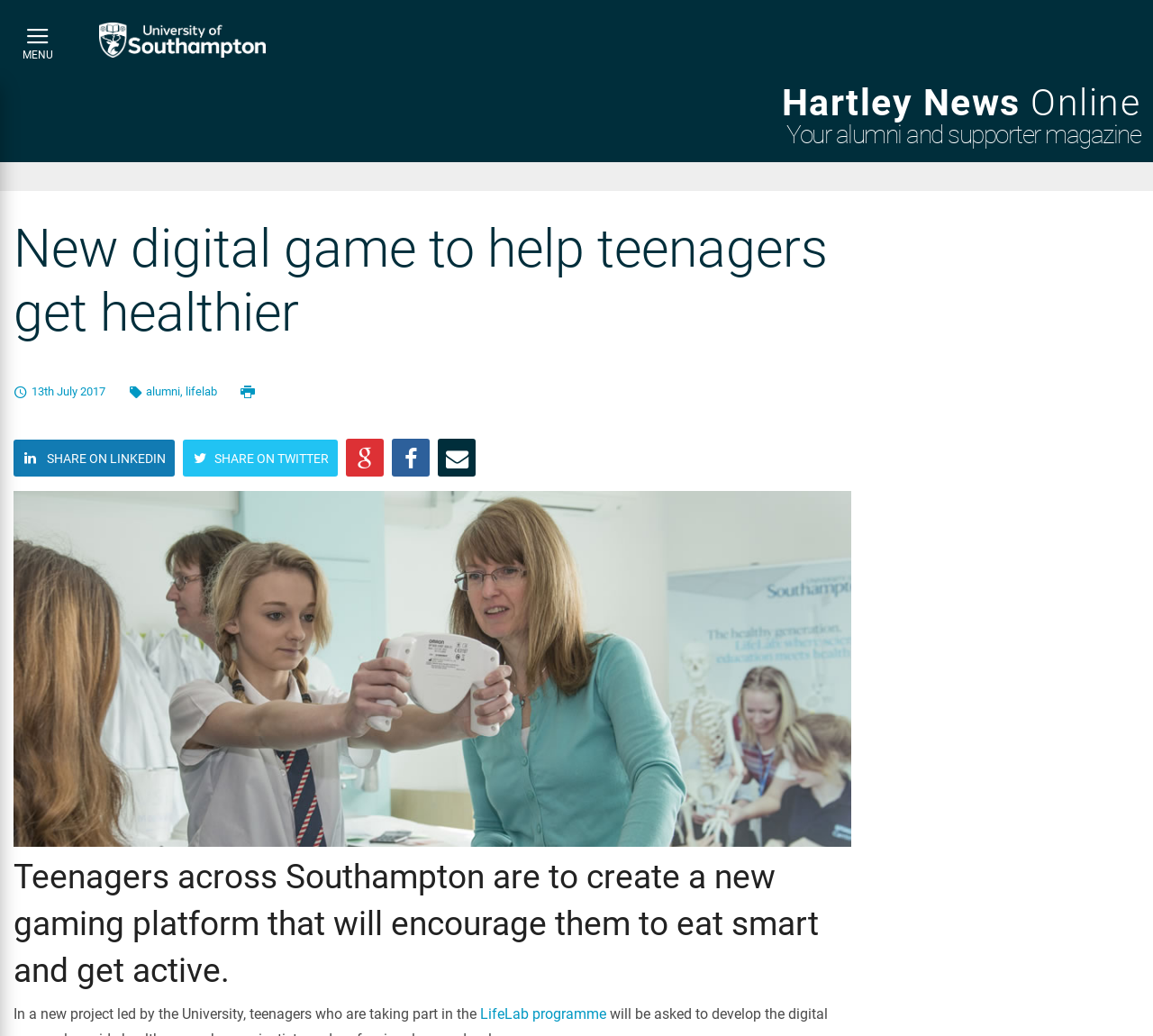Identify the bounding box of the HTML element described as: "LifeLab programme".

[0.416, 0.97, 0.529, 0.987]